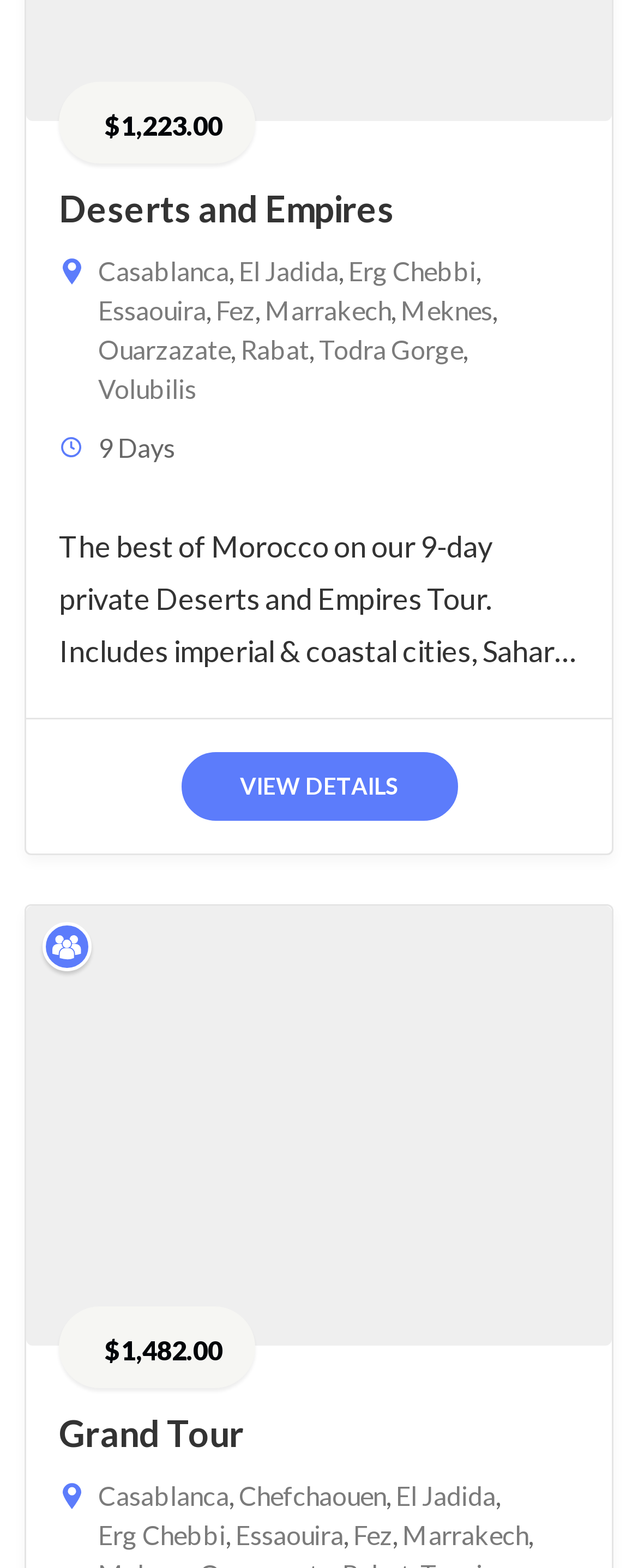What is the price of the Deserts and Empires Tour?
Kindly offer a comprehensive and detailed response to the question.

The price of the Deserts and Empires Tour can be found in the top section of the webpage, where it is displayed as '$1,223.00' next to the tour name.